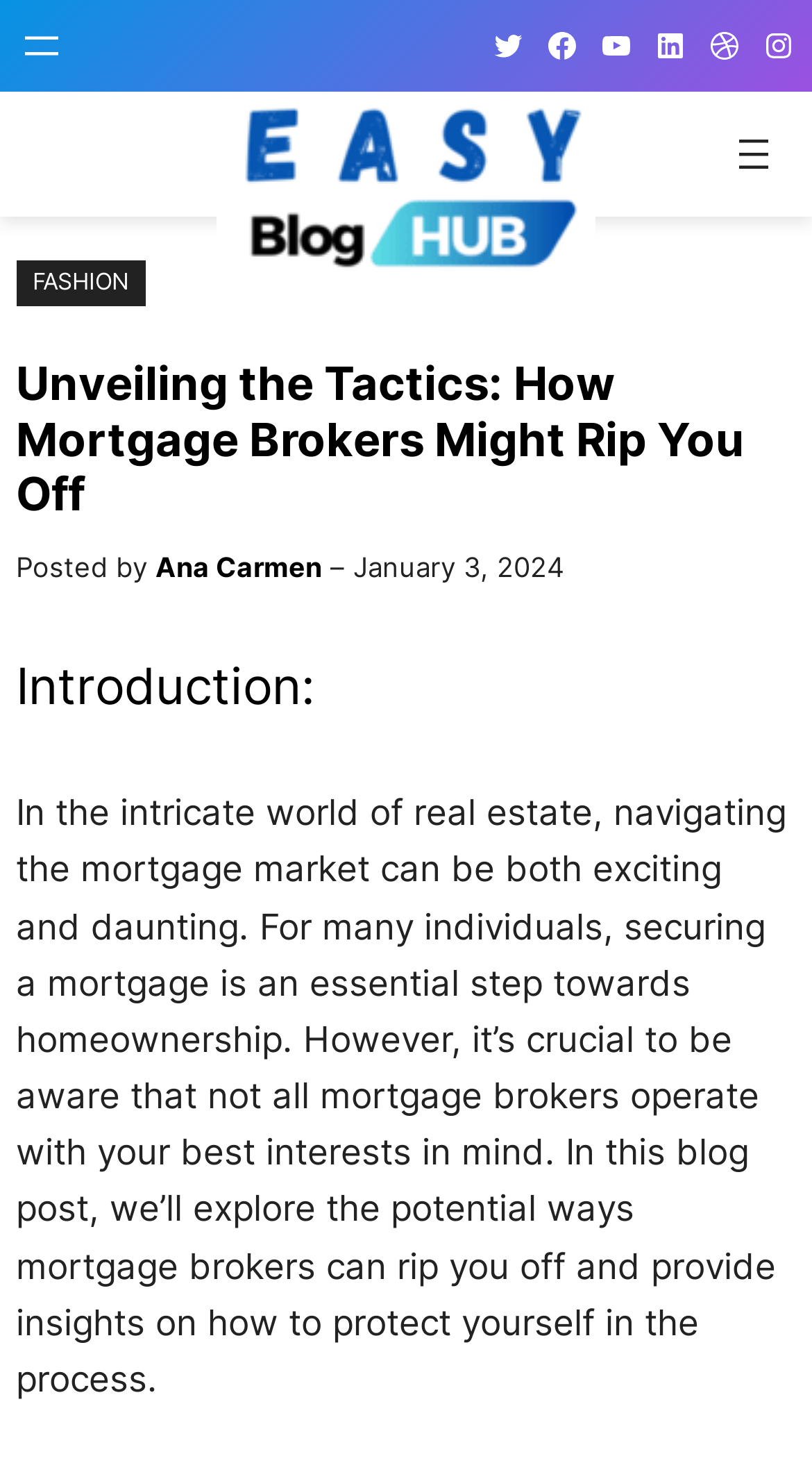Extract the main title from the webpage.

Unveiling the Tactics: How Mortgage Brokers Might Rip You Off